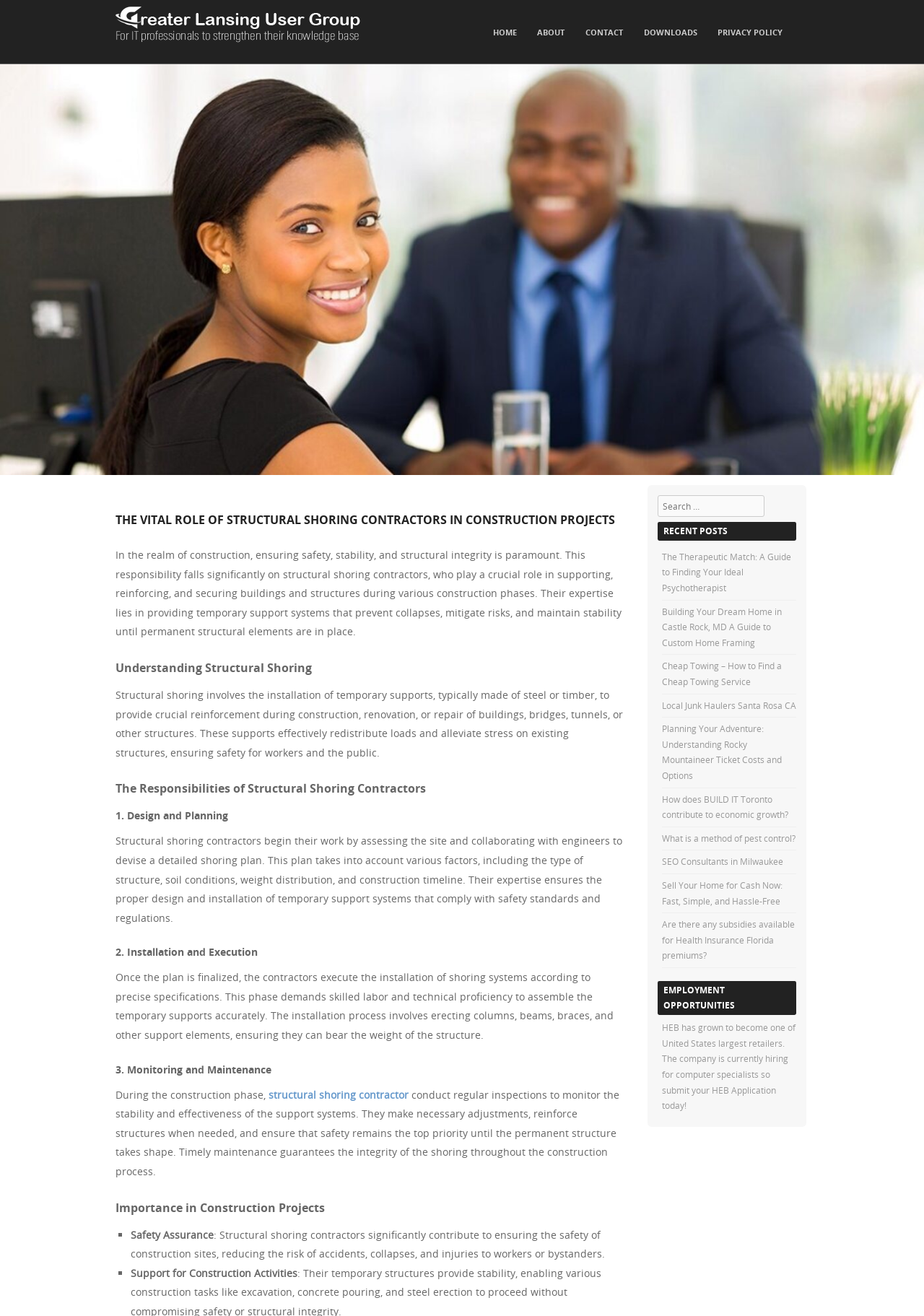Please locate the bounding box coordinates of the element's region that needs to be clicked to follow the instruction: "Check the 'RECENT POSTS' section". The bounding box coordinates should be provided as four float numbers between 0 and 1, i.e., [left, top, right, bottom].

[0.712, 0.397, 0.862, 0.411]